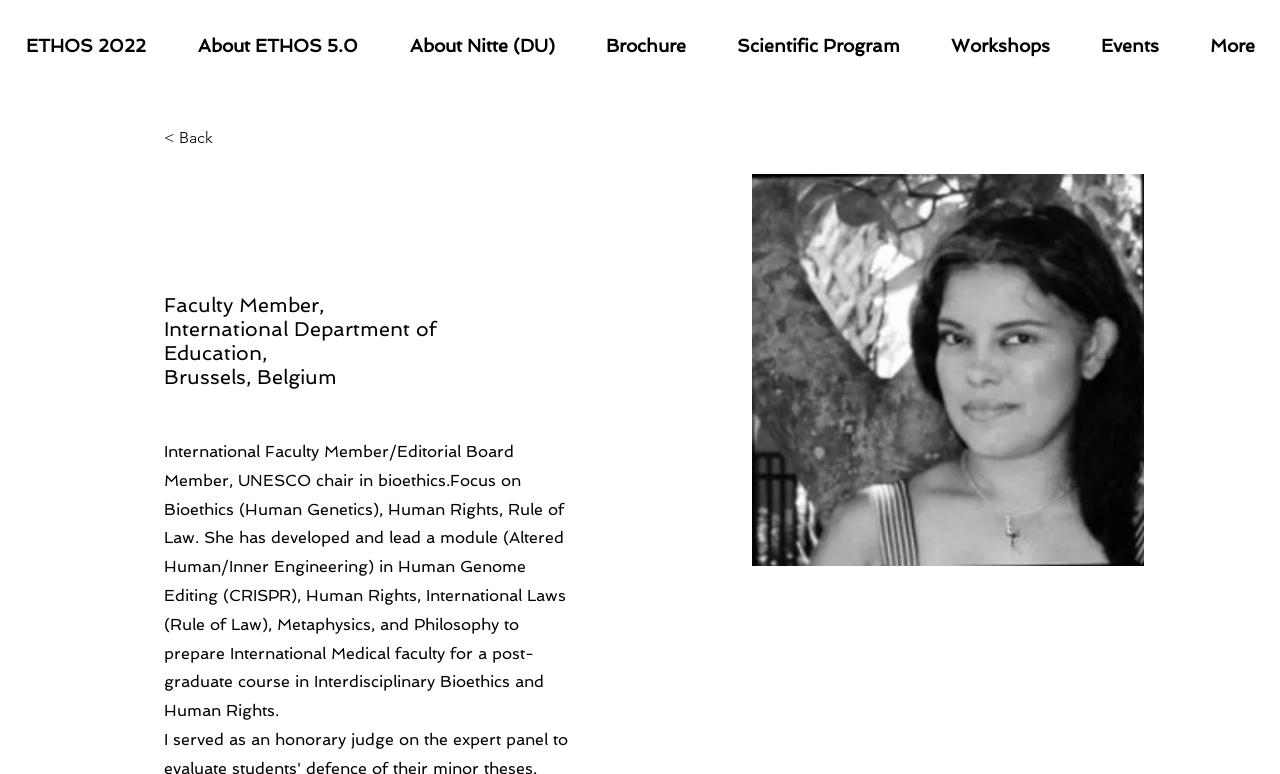What is the location of the faculty member?
Refer to the screenshot and respond with a concise word or phrase.

Brussels, Belgium